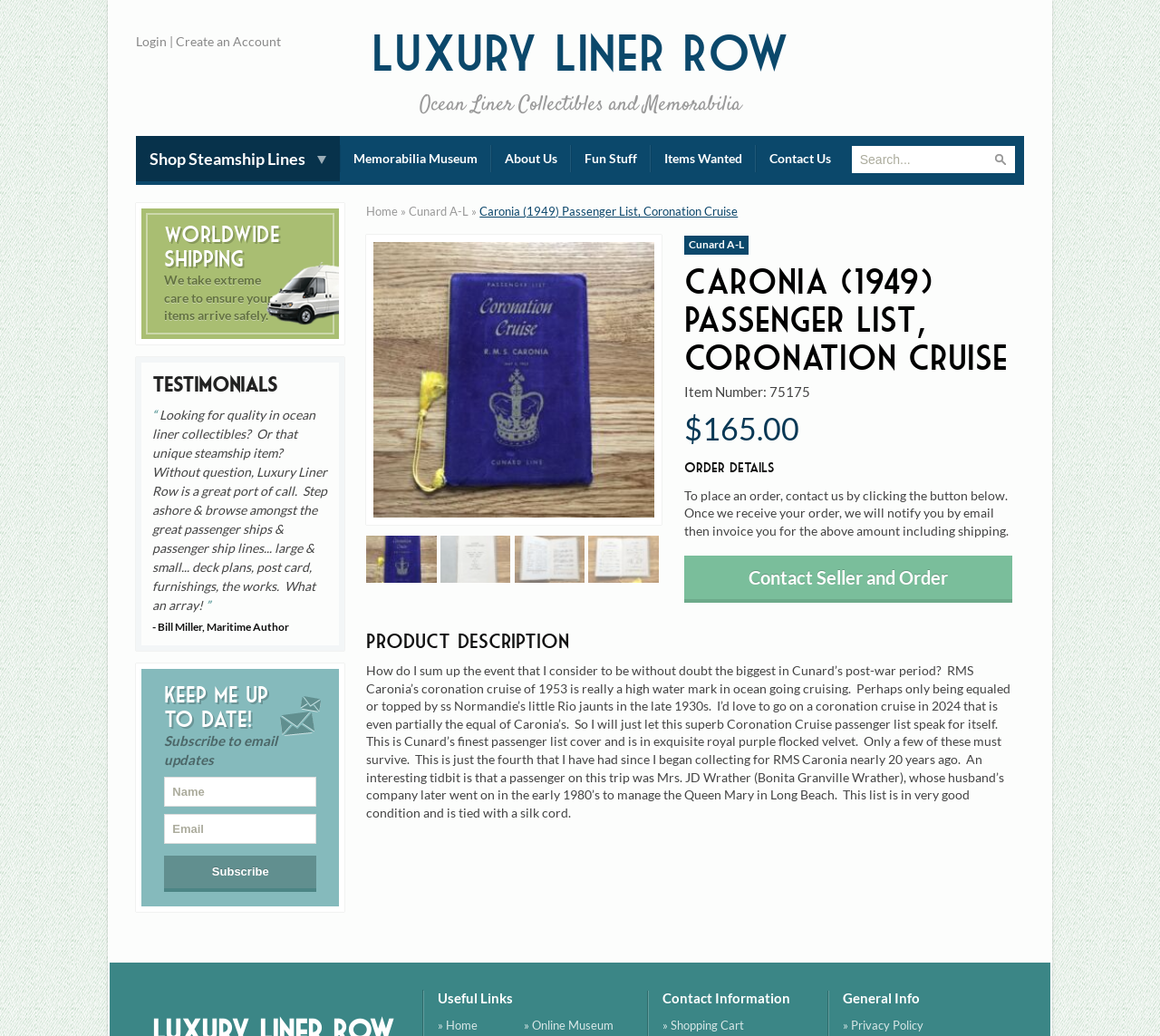Please identify the bounding box coordinates of where to click in order to follow the instruction: "Click on the Home link".

None